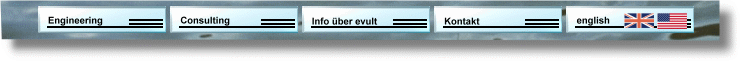Respond to the question below with a single word or phrase: How many menu items are displayed in the navigation bar?

4